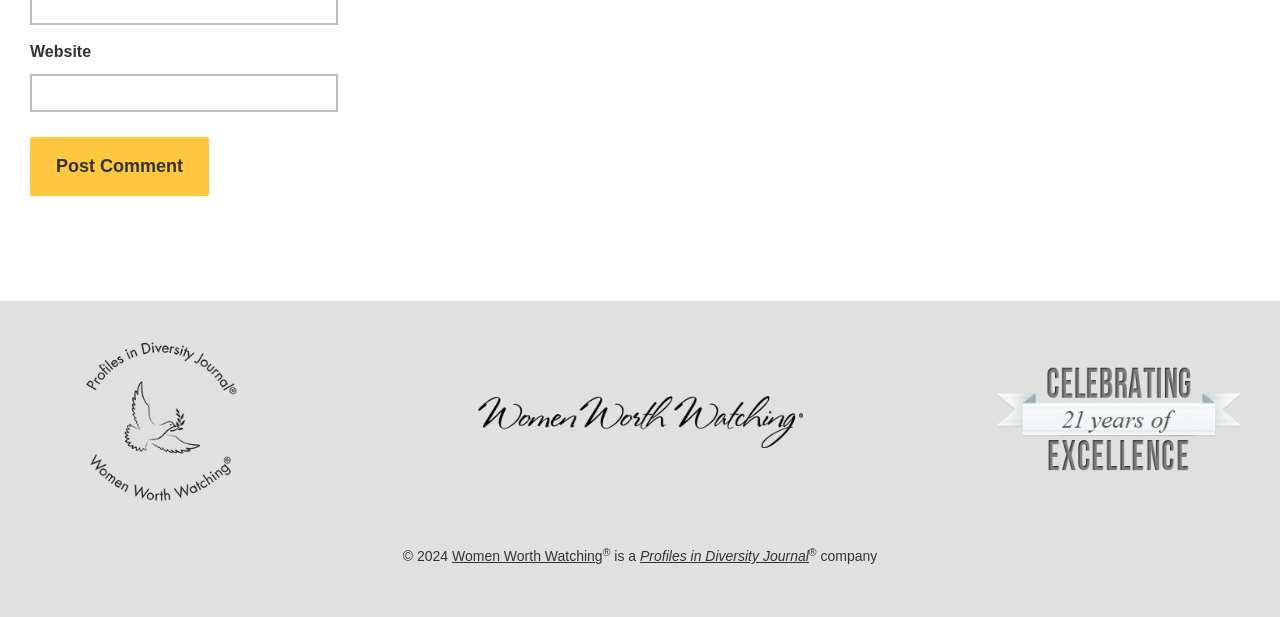How many links are there on the webpage?
Please provide a single word or phrase as the answer based on the screenshot.

4